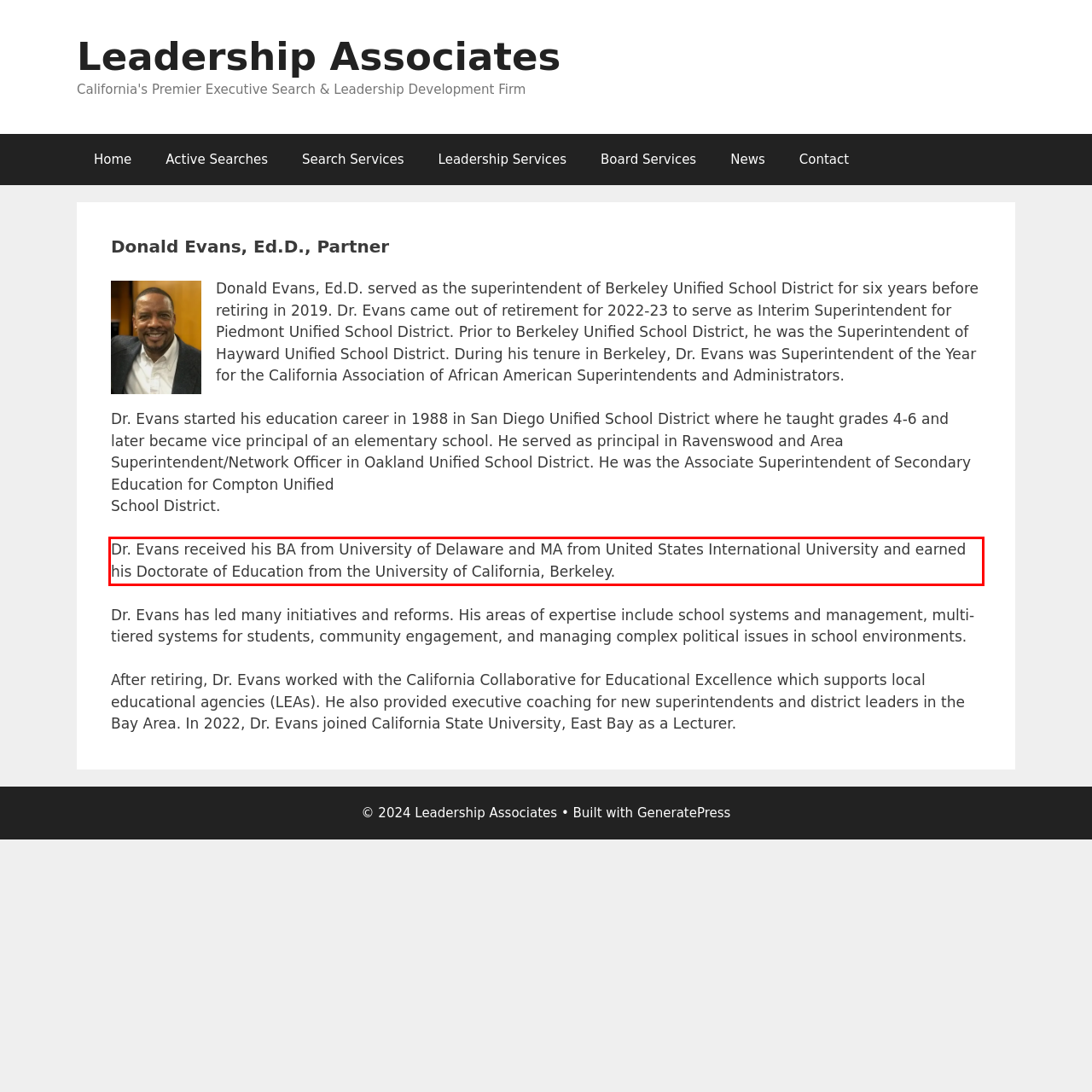Within the screenshot of the webpage, there is a red rectangle. Please recognize and generate the text content inside this red bounding box.

Dr. Evans received his BA from University of Delaware and MA from United States International University and earned his Doctorate of Education from the University of California, Berkeley.